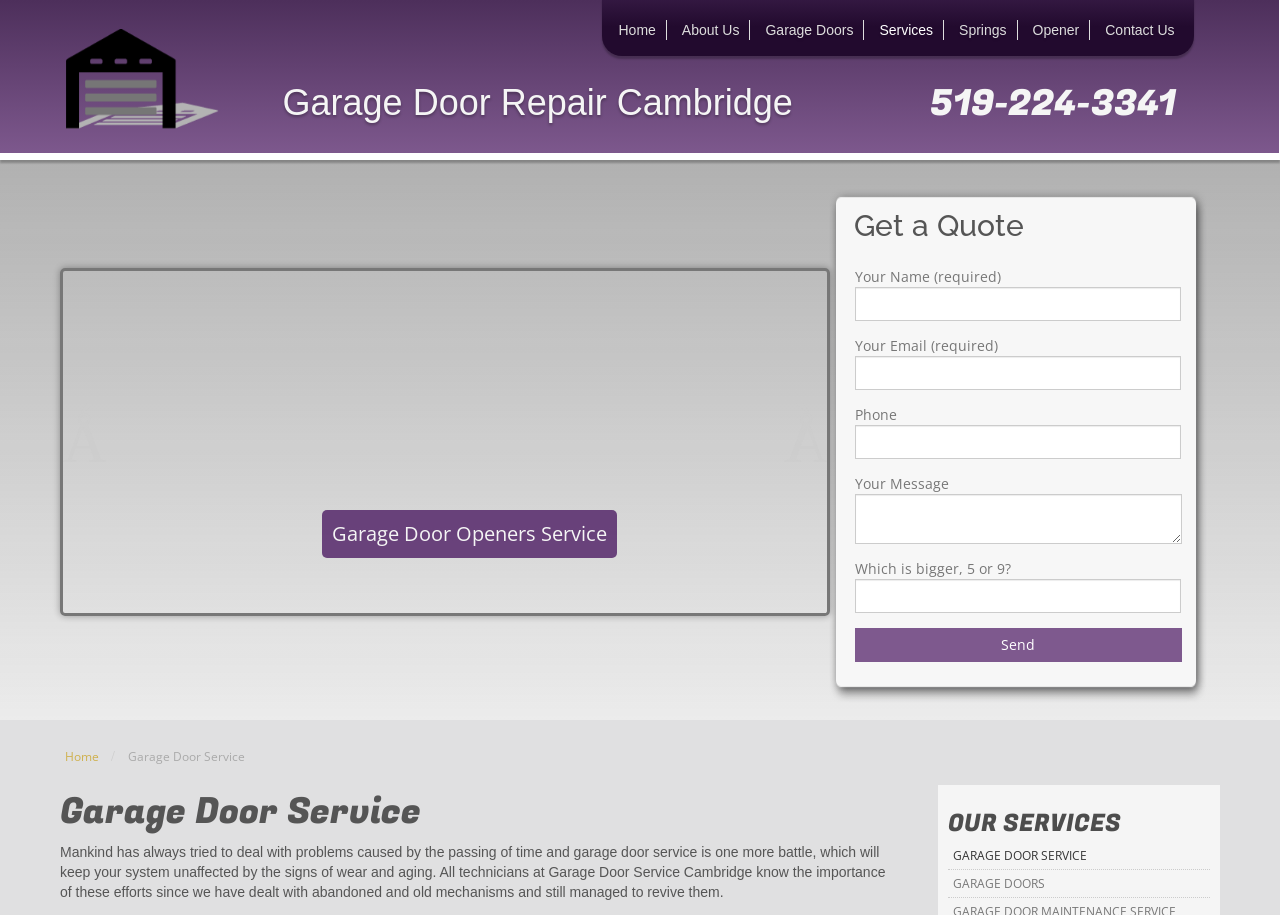Answer the question using only a single word or phrase: 
What is the phone number on the webpage?

519-224-3341